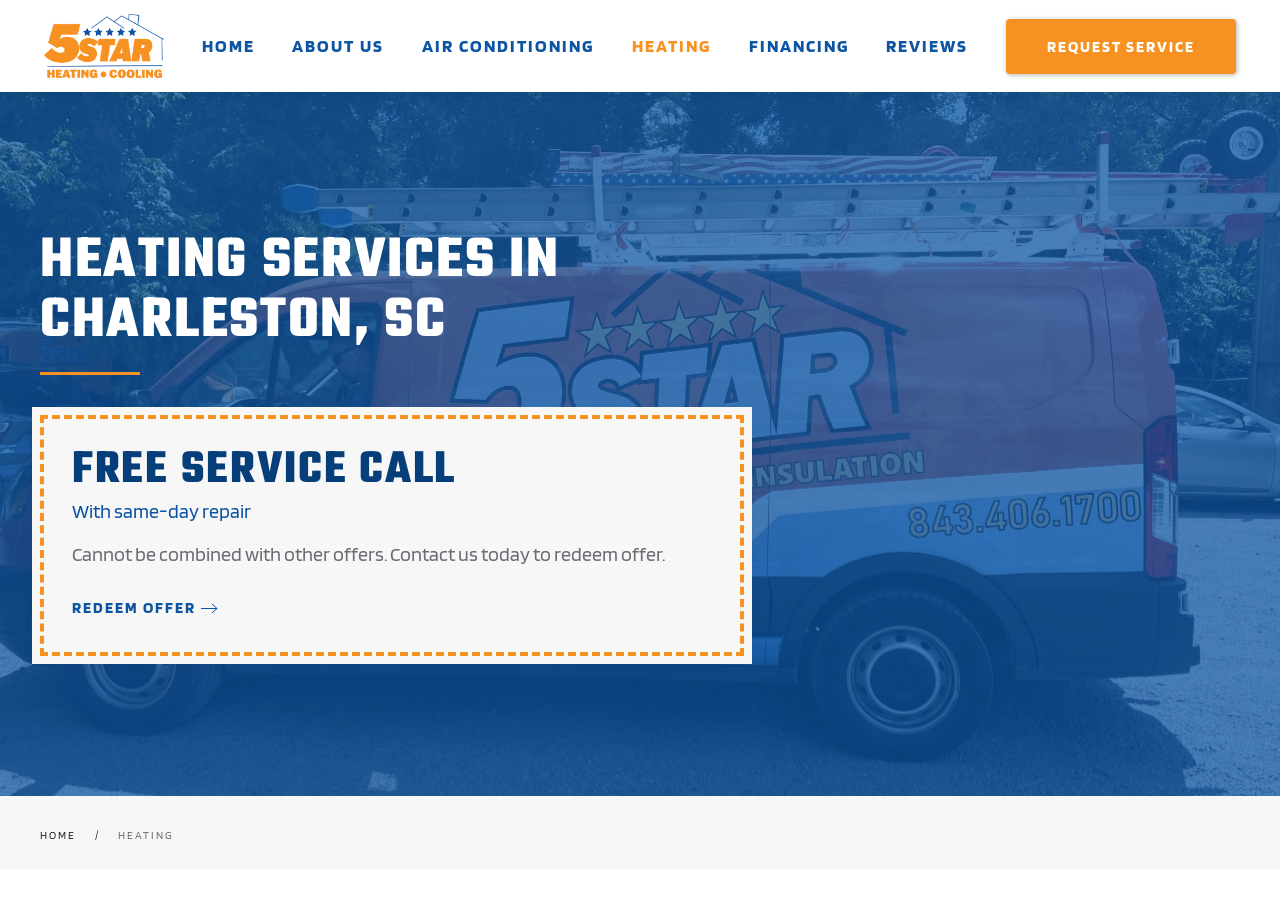Specify the bounding box coordinates of the region I need to click to perform the following instruction: "Request service". The coordinates must be four float numbers in the range of 0 to 1, i.e., [left, top, right, bottom].

[0.786, 0.02, 0.966, 0.08]